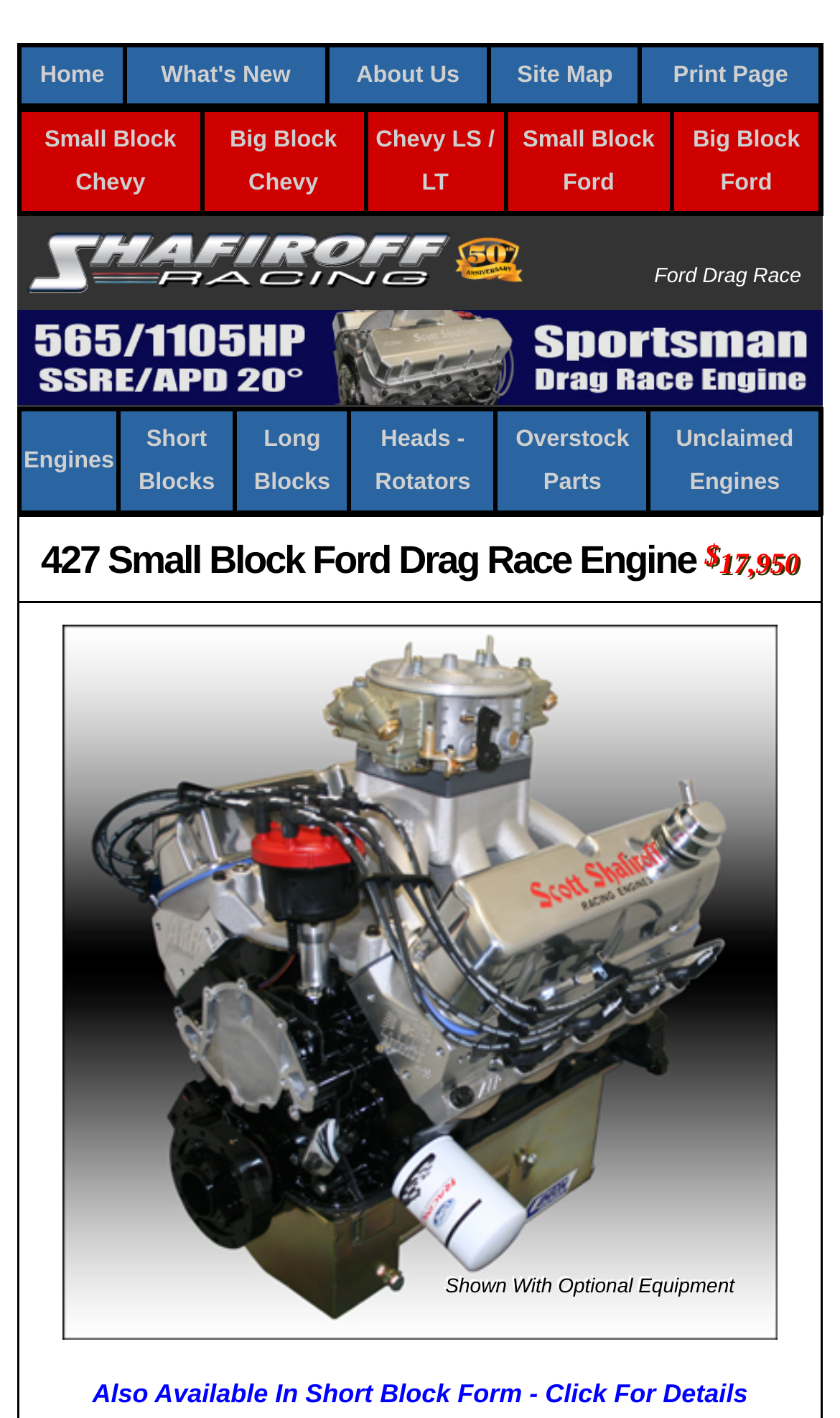What is the horsepower of the engine?
Refer to the image and provide a thorough answer to the question.

The horsepower of the engine is mentioned in the meta description, which provides a brief summary of the webpage content. The meta description states that the engine has a horsepower of 745 at 7000 RPM.